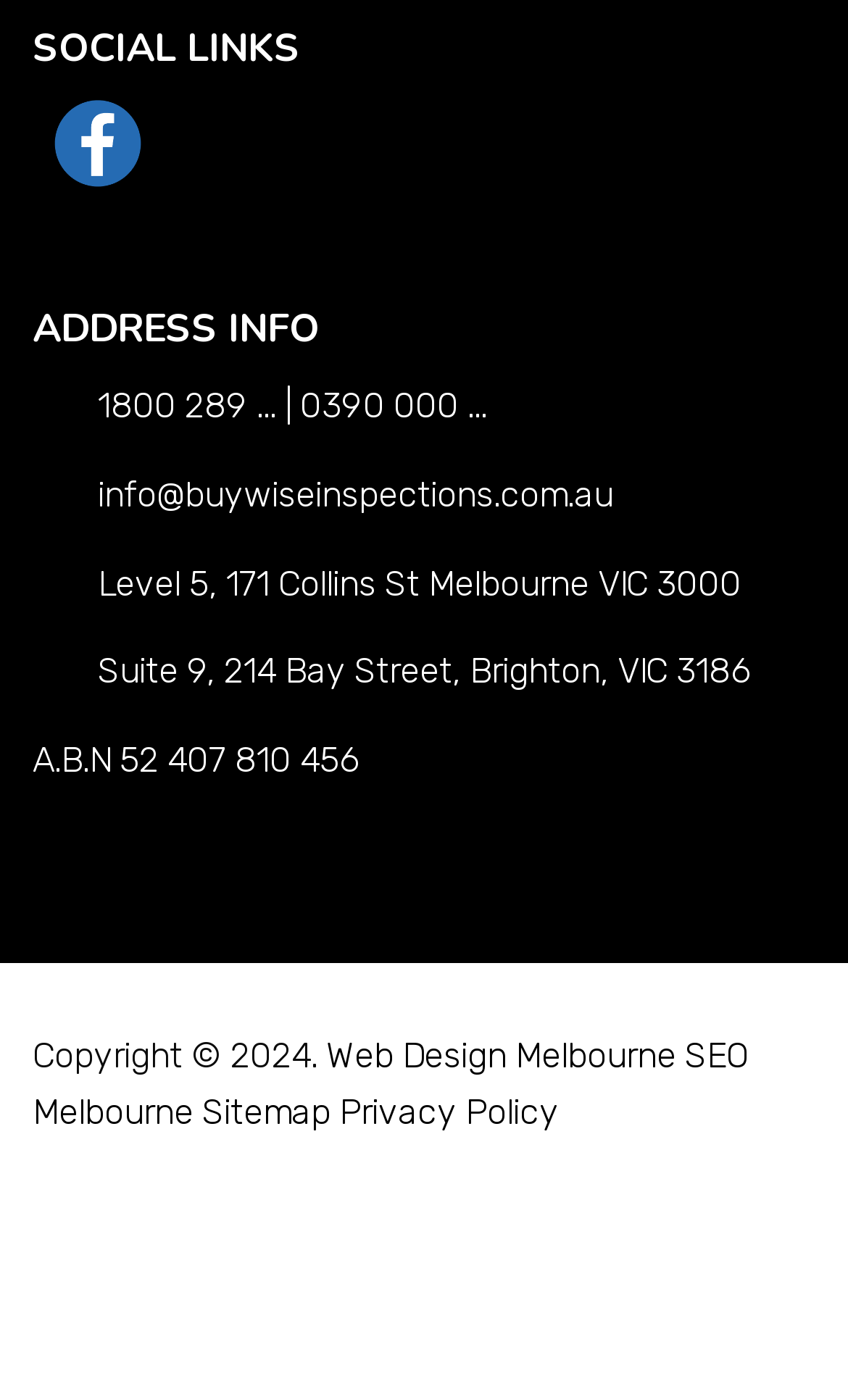Reply to the question with a single word or phrase:
What is the email address listed?

info@buywiseinspections.com.au